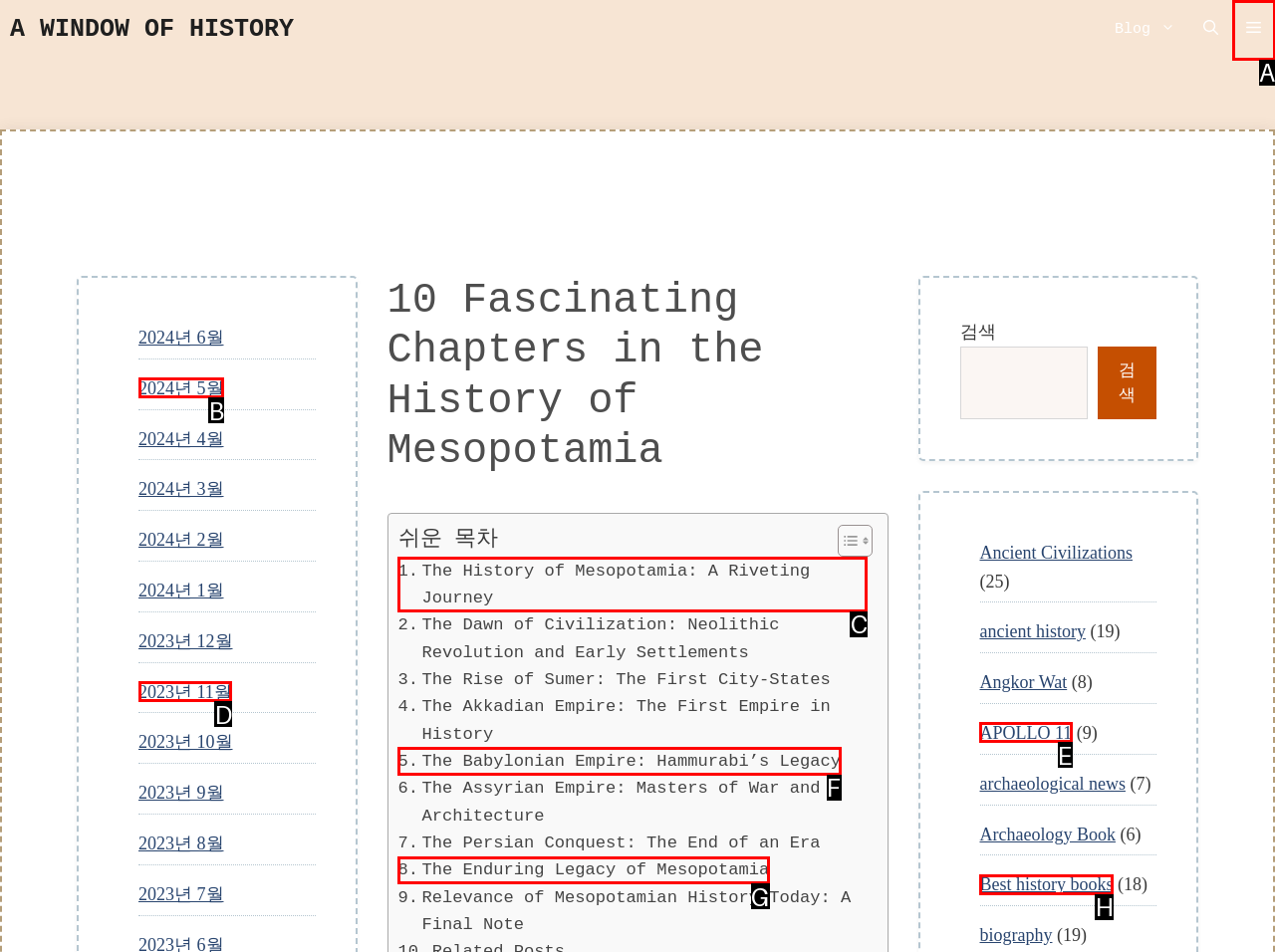Determine which option fits the following description: The Babylonian Empire: Hammurabi’s Legacy
Answer with the corresponding option's letter directly.

F